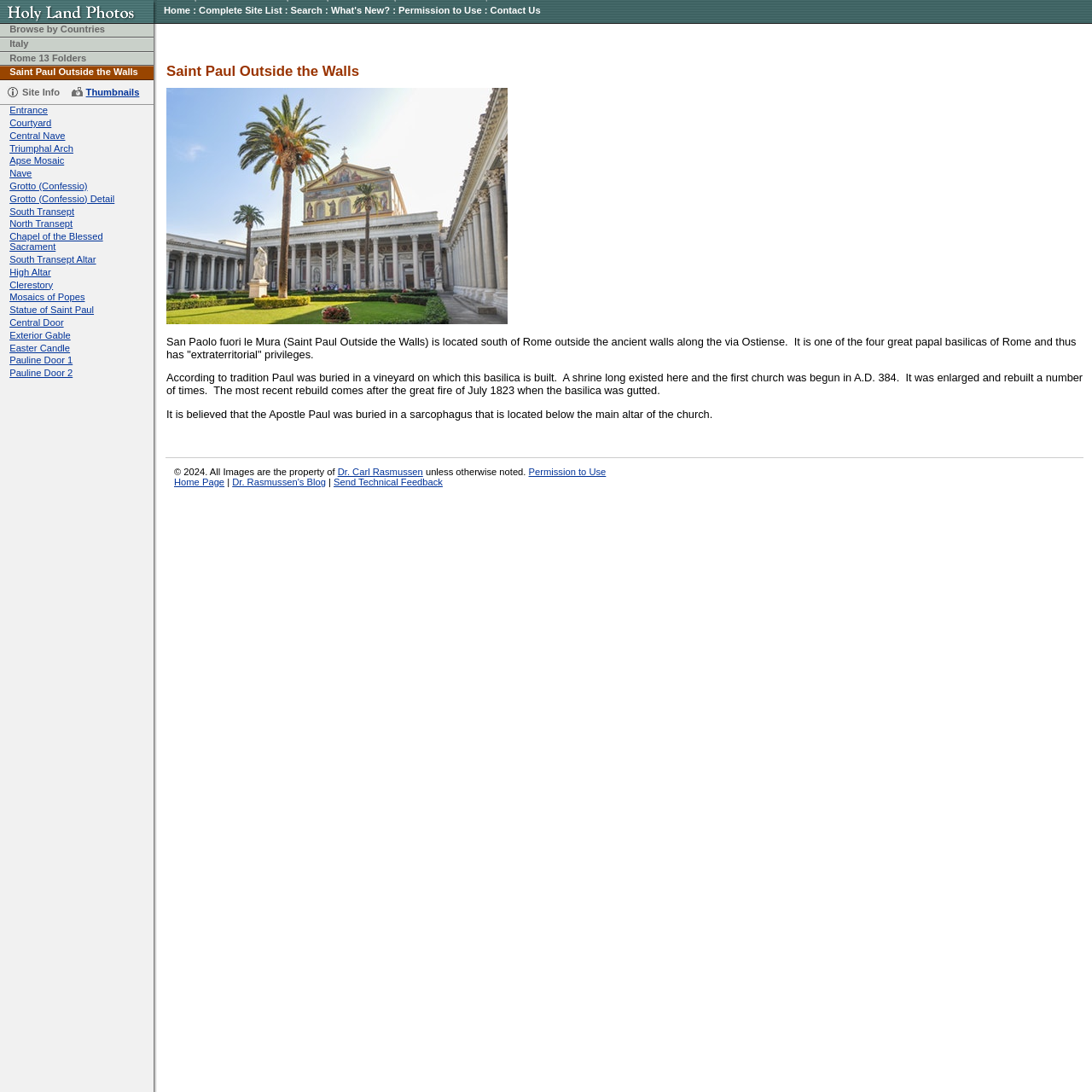Who owns the images on this website?
Please look at the screenshot and answer using one word or phrase.

Dr. Carl Rasmussen